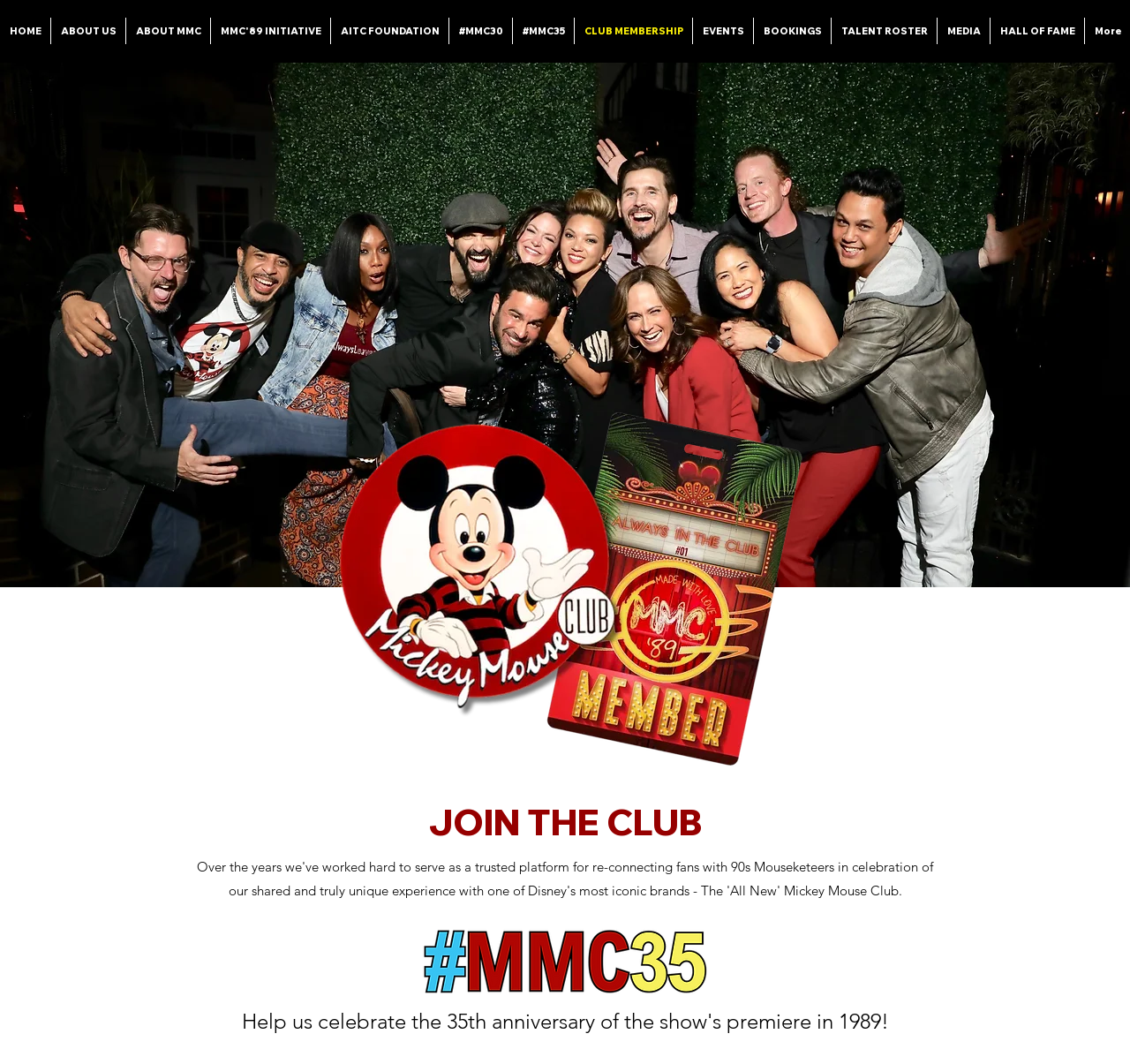What is the image file name below the JOIN THE CLUB button?
Utilize the information in the image to give a detailed answer to the question.

I looked at the elements below the JOIN THE CLUB button and found a generic element with the image file name '#MMC35 (1).png'.